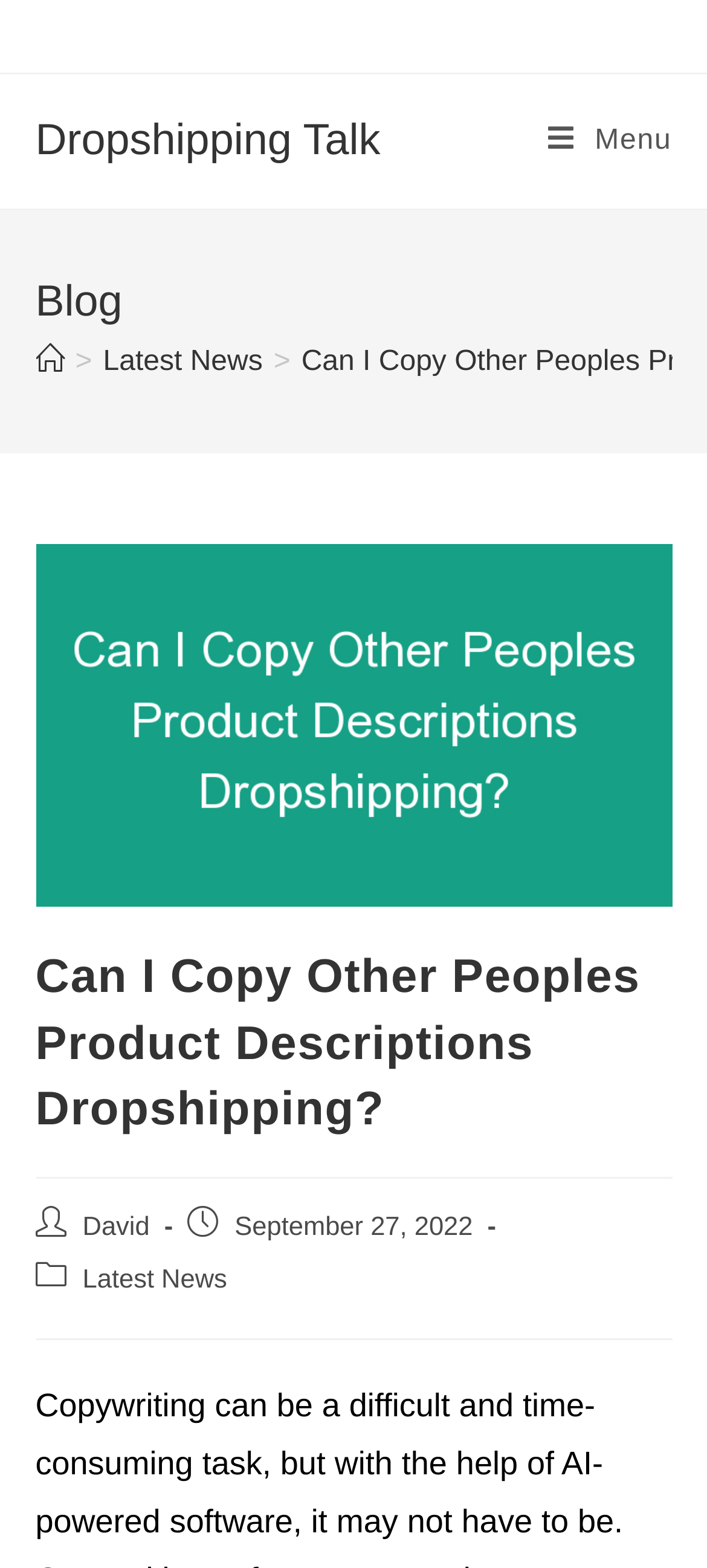With reference to the screenshot, provide a detailed response to the question below:
What is the current post about?

I found the topic of the current post by looking at the post title, which is 'Can I Copy Other Peoples Product Descriptions Dropshipping?'. This suggests that the post is about copying product descriptions in the context of dropshipping.